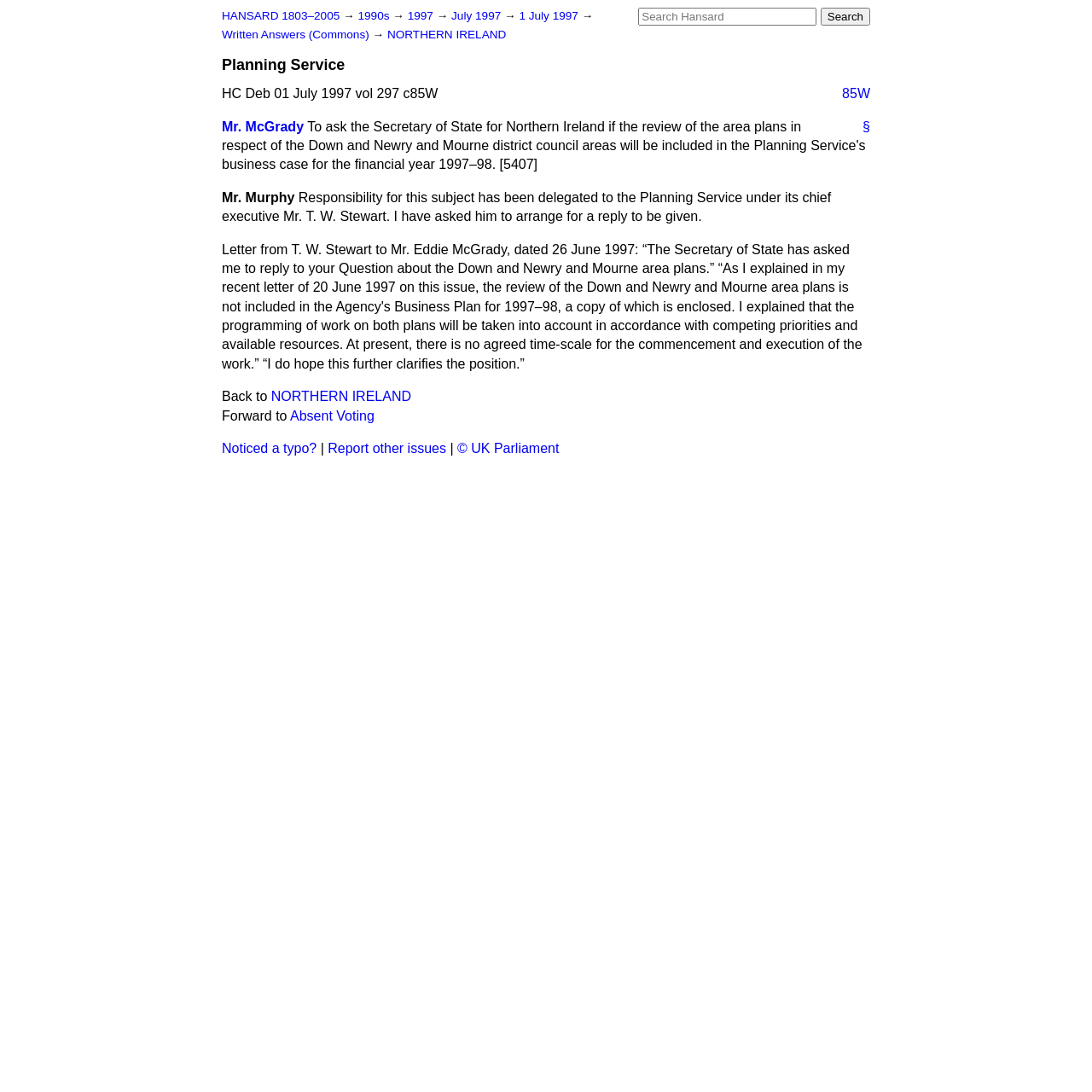What is the date of the letter from T. W. Stewart to Mr. Eddie McGrady?
Using the image, provide a detailed and thorough answer to the question.

The answer can be found in the blockquote element where it is mentioned that 'Letter from T. W. Stewart to Mr. Eddie McGrady, dated 26 June 1997:' This indicates that the letter was dated 26 June 1997.